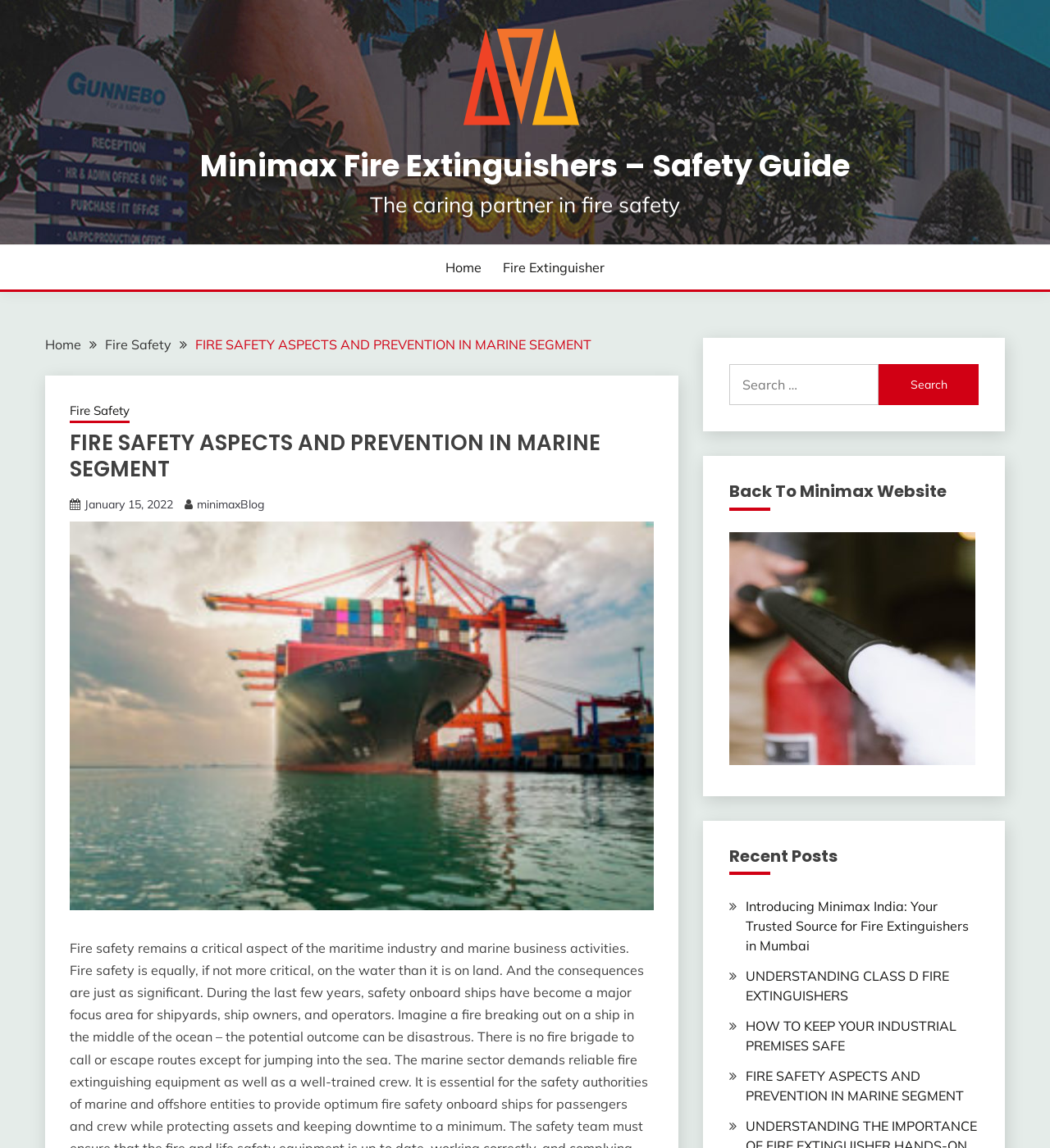Identify the bounding box coordinates of the element to click to follow this instruction: 'go to home page'. Ensure the coordinates are four float values between 0 and 1, provided as [left, top, right, bottom].

[0.424, 0.225, 0.459, 0.242]